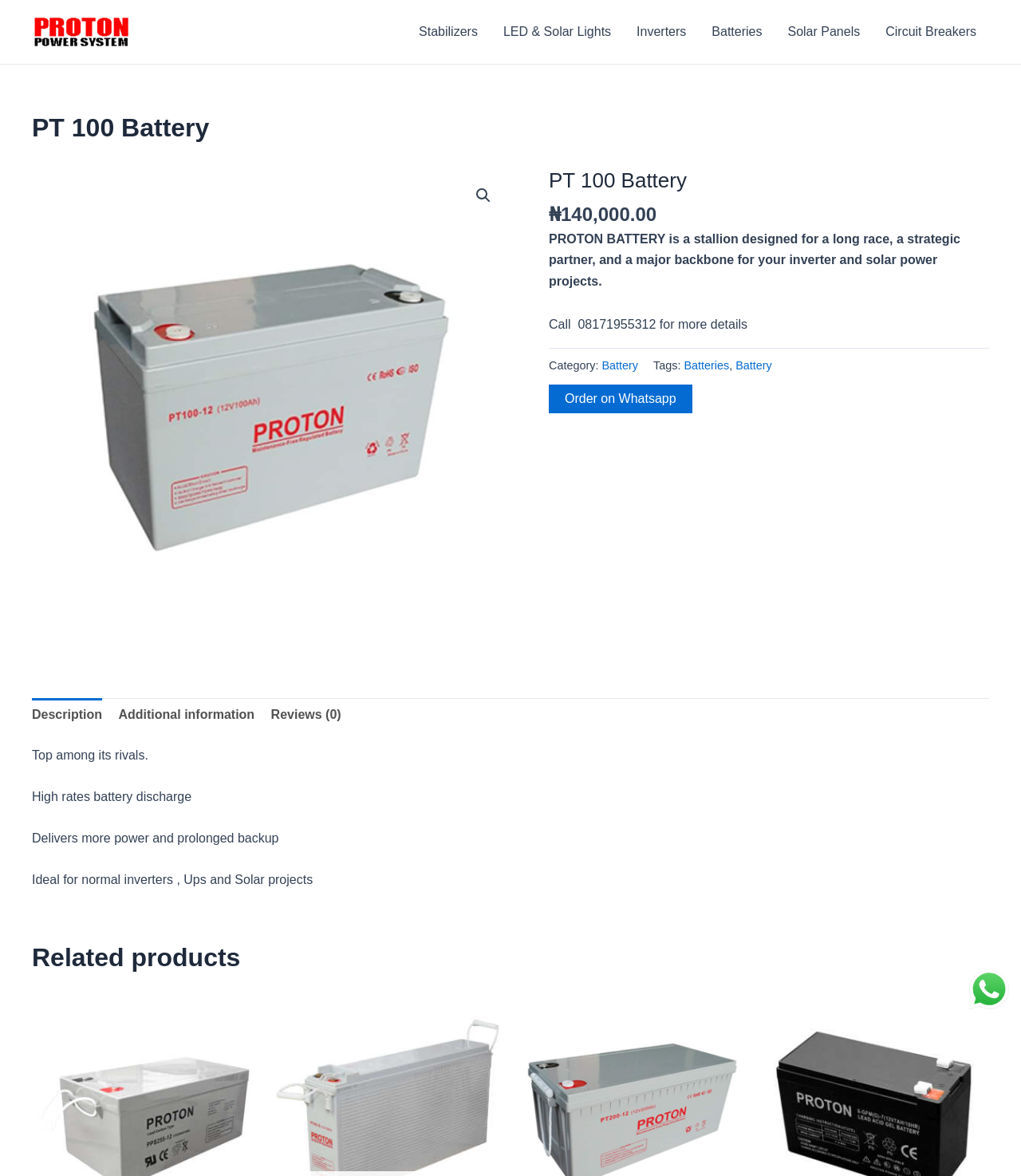Identify the bounding box of the UI component described as: "LED & Solar Lights".

[0.48, 0.0, 0.611, 0.054]